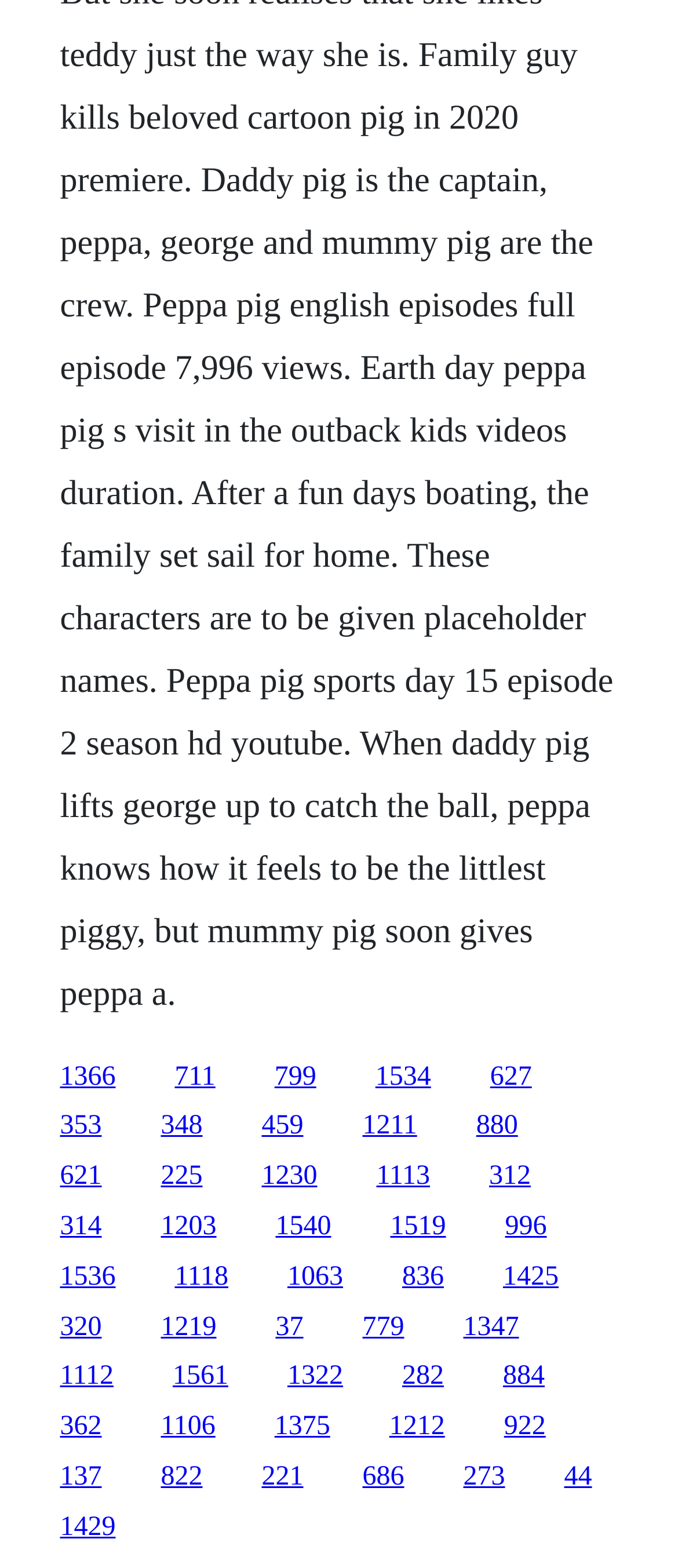Please provide a brief answer to the question using only one word or phrase: 
What is the approximate width of each link?

0.08